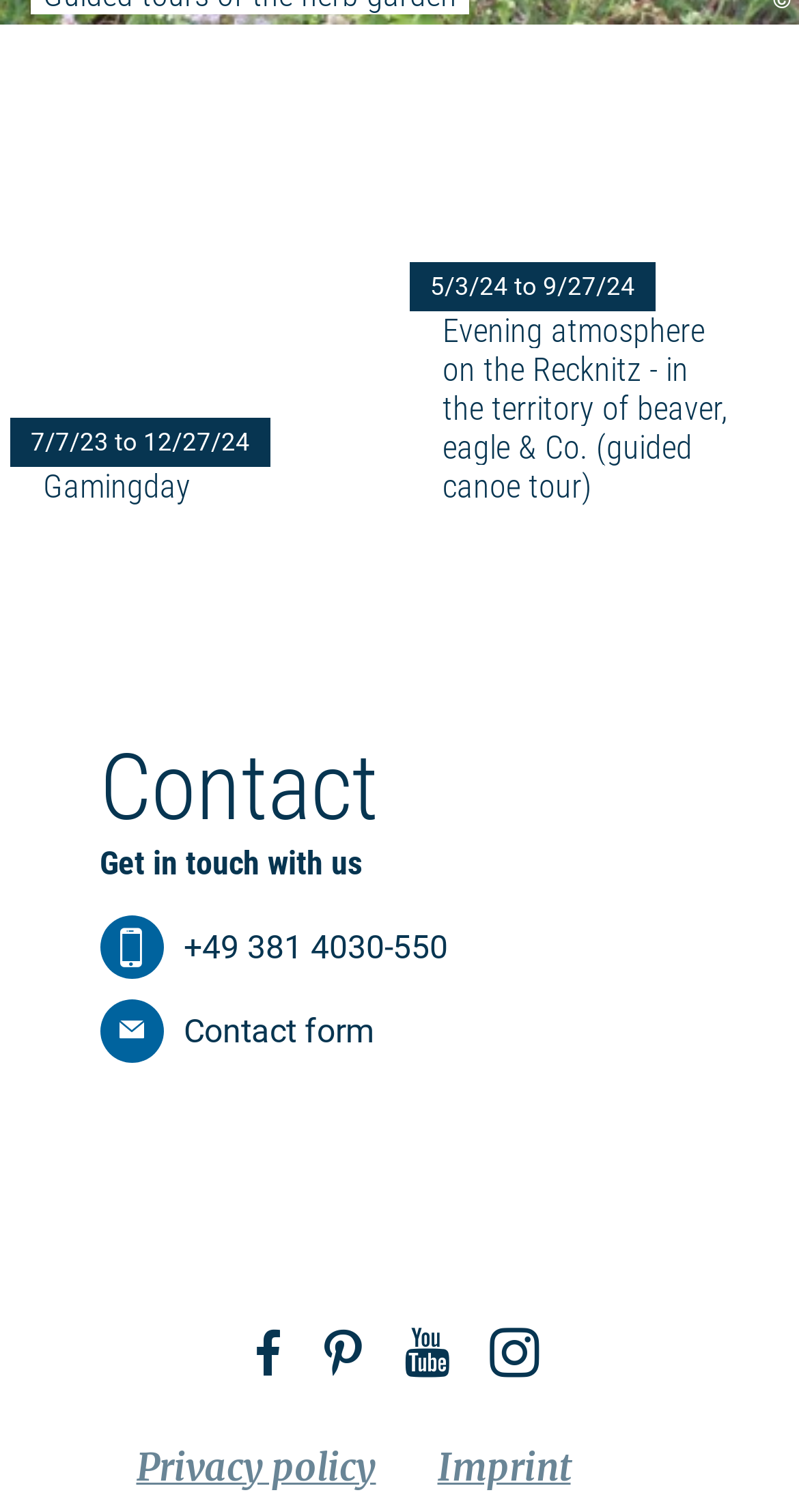Show the bounding box coordinates for the element that needs to be clicked to execute the following instruction: "Read more about Gamingday". Provide the coordinates in the form of four float numbers between 0 and 1, i.e., [left, top, right, bottom].

[0.0, 0.016, 0.5, 0.341]